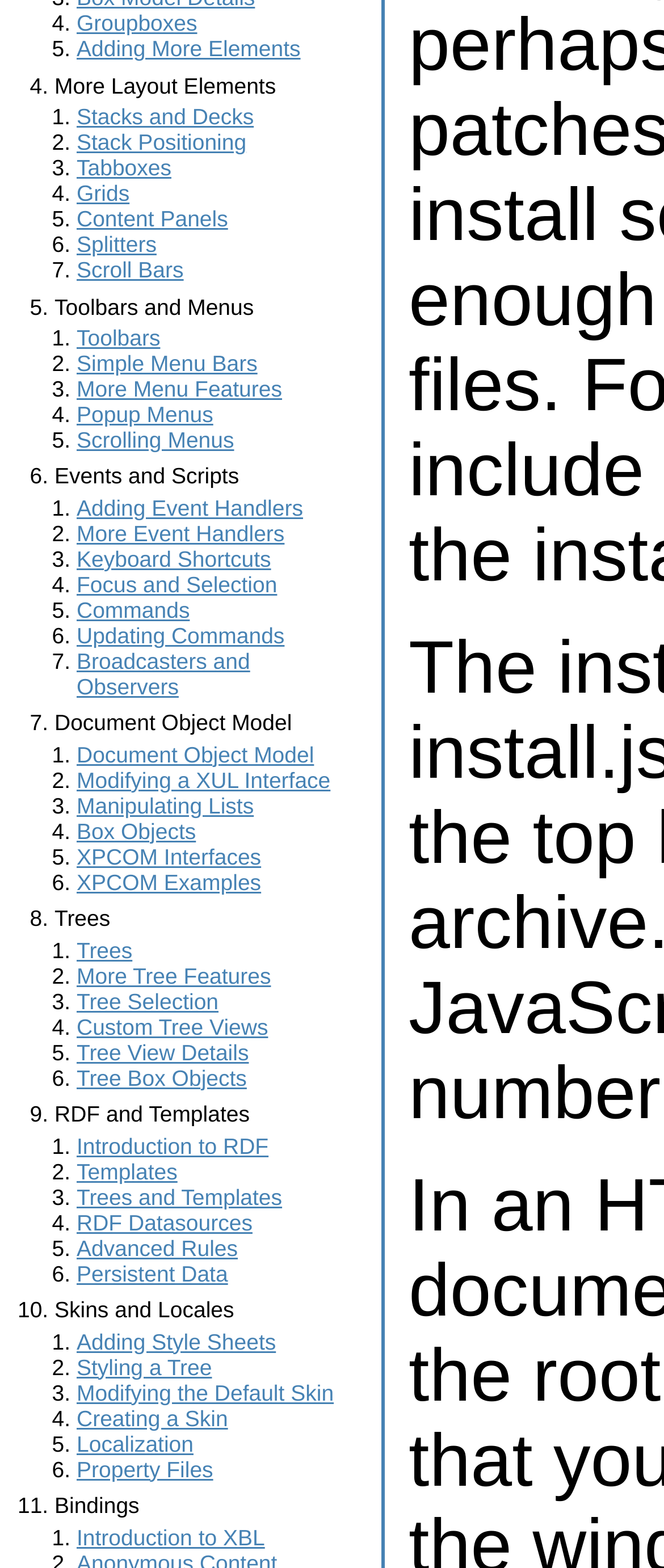Reply to the question with a brief word or phrase: How many event handlers are discussed?

2